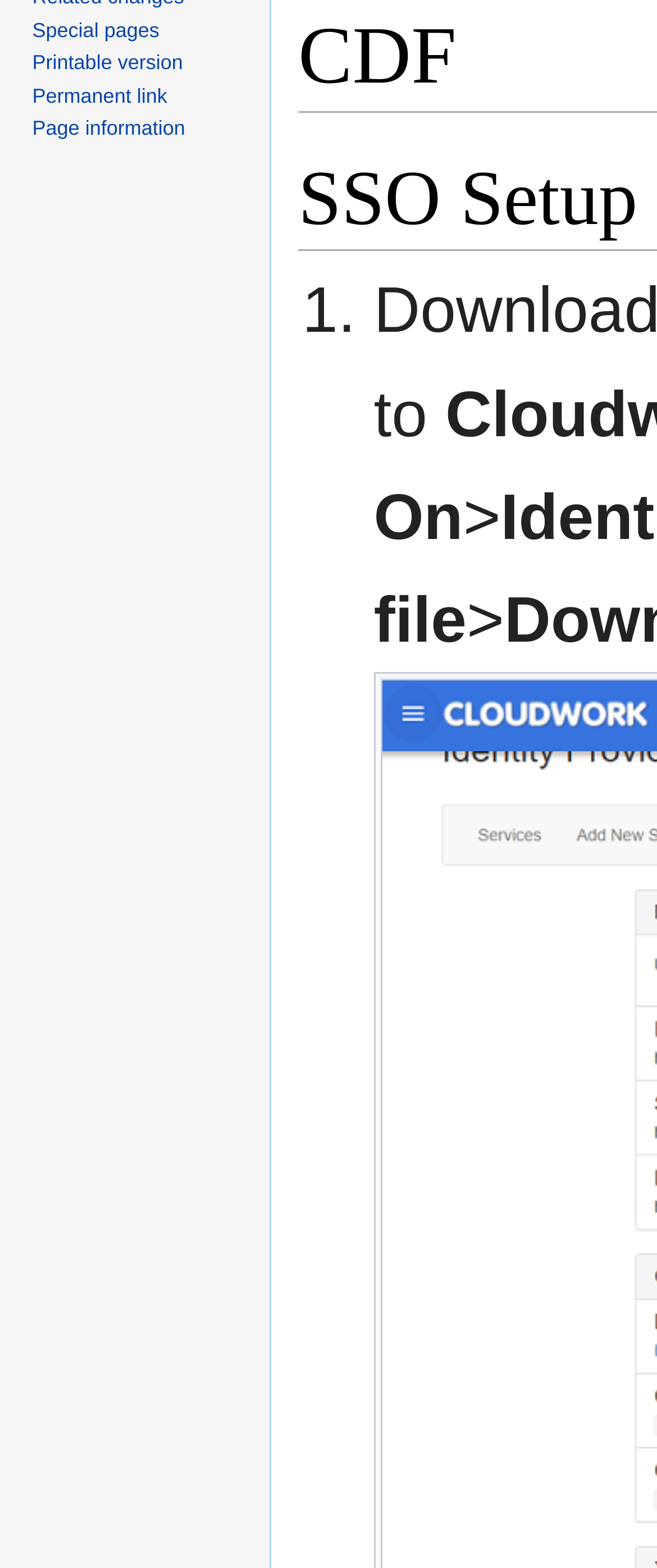Highlight the bounding box of the UI element that corresponds to this description: "Special pages".

[0.049, 0.011, 0.243, 0.026]